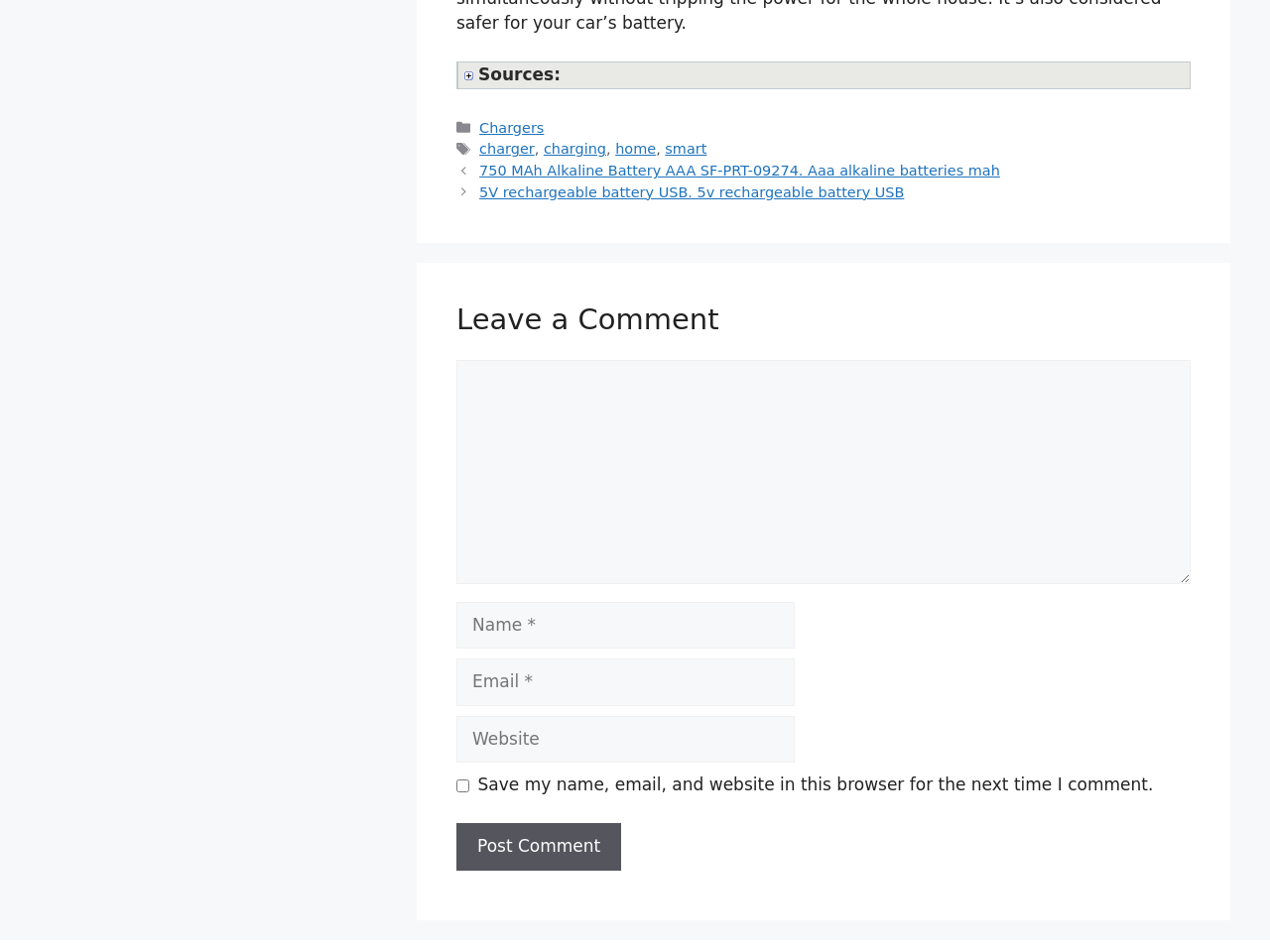Pinpoint the bounding box coordinates of the clickable element to carry out the following instruction: "Click on the 'Post Comment' button."

[0.359, 0.865, 0.489, 0.914]